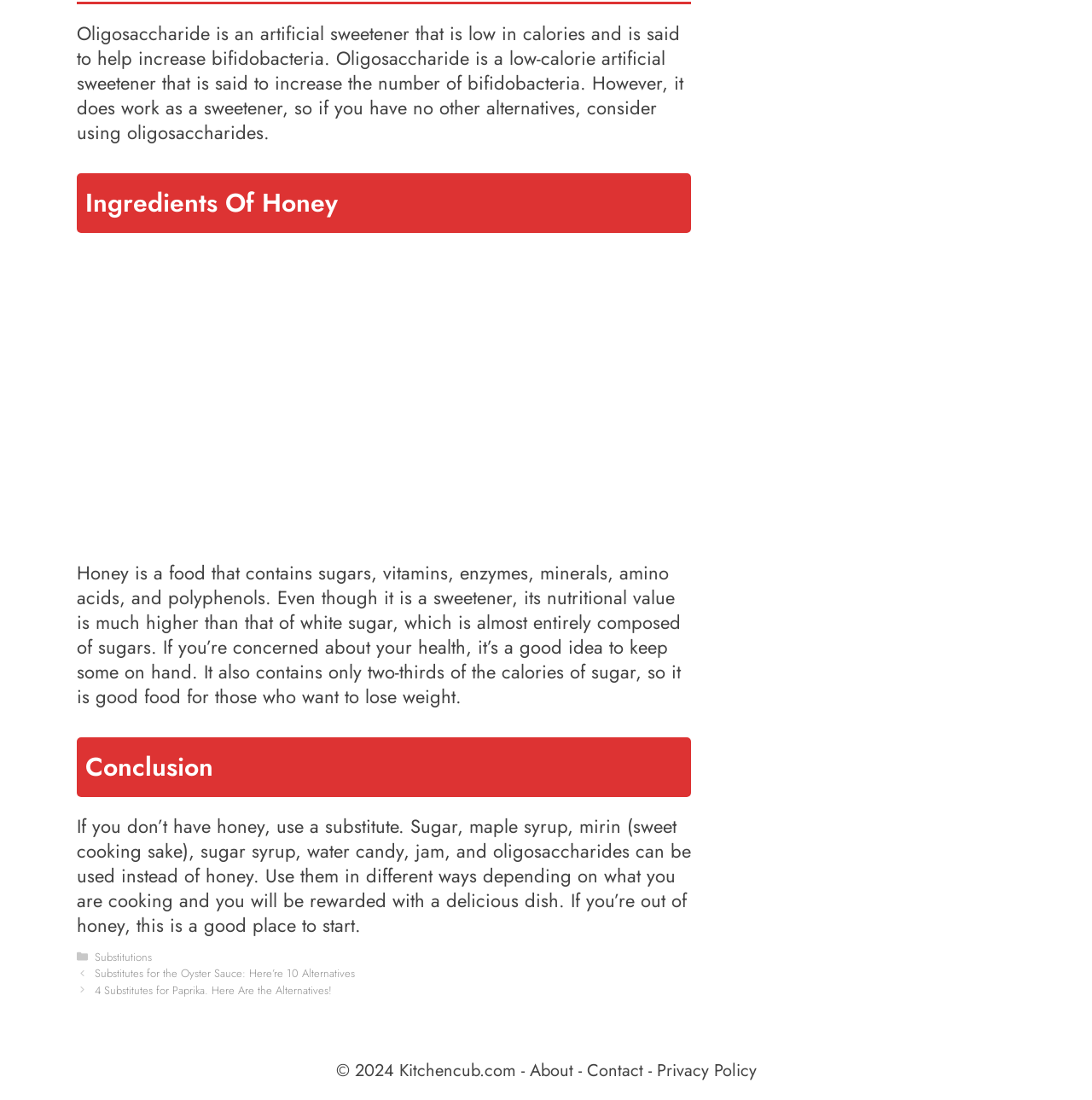What is the purpose of honey?
Please respond to the question thoroughly and include all relevant details.

According to the text, honey is a food that contains sugars, vitamins, enzymes, minerals, amino acids, and polyphenols, and its nutritional value is much higher than that of white sugar. It is also good for those who want to lose weight. Therefore, the purpose of honey is for health benefits.